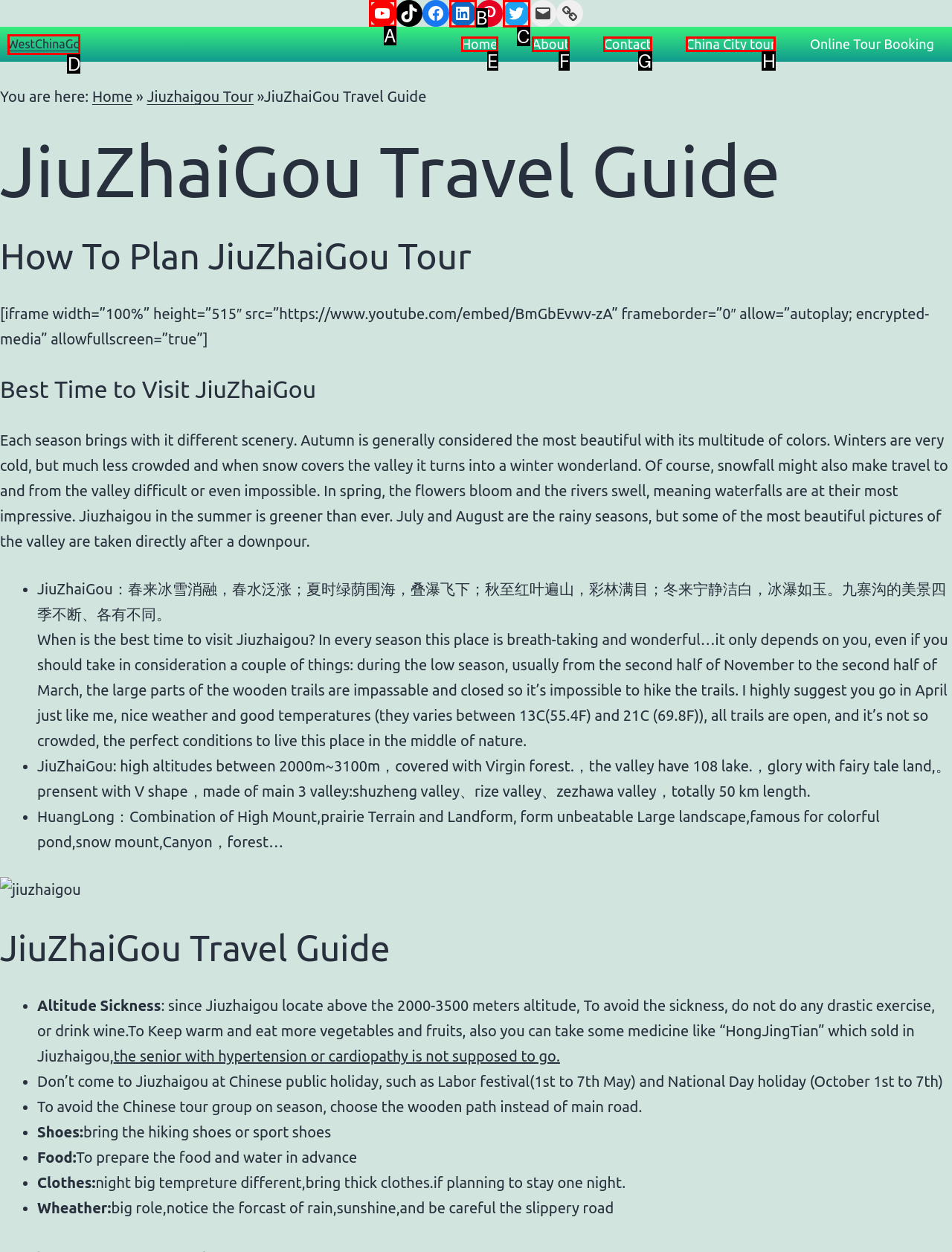Select the appropriate bounding box to fulfill the task: Click on the YouTube link Respond with the corresponding letter from the choices provided.

A